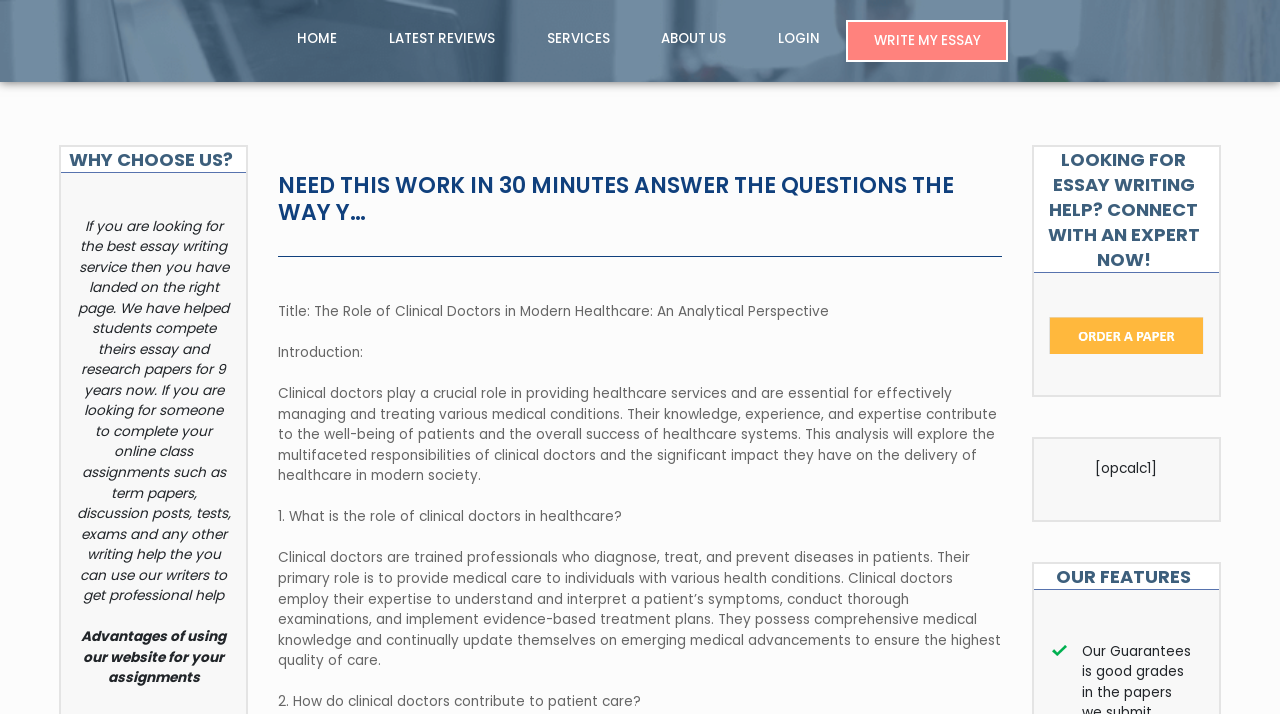Generate the main heading text from the webpage.

NEED THIS WORK IN 30 MINUTES ANSWER THE QUESTIONS THE WAY Y…